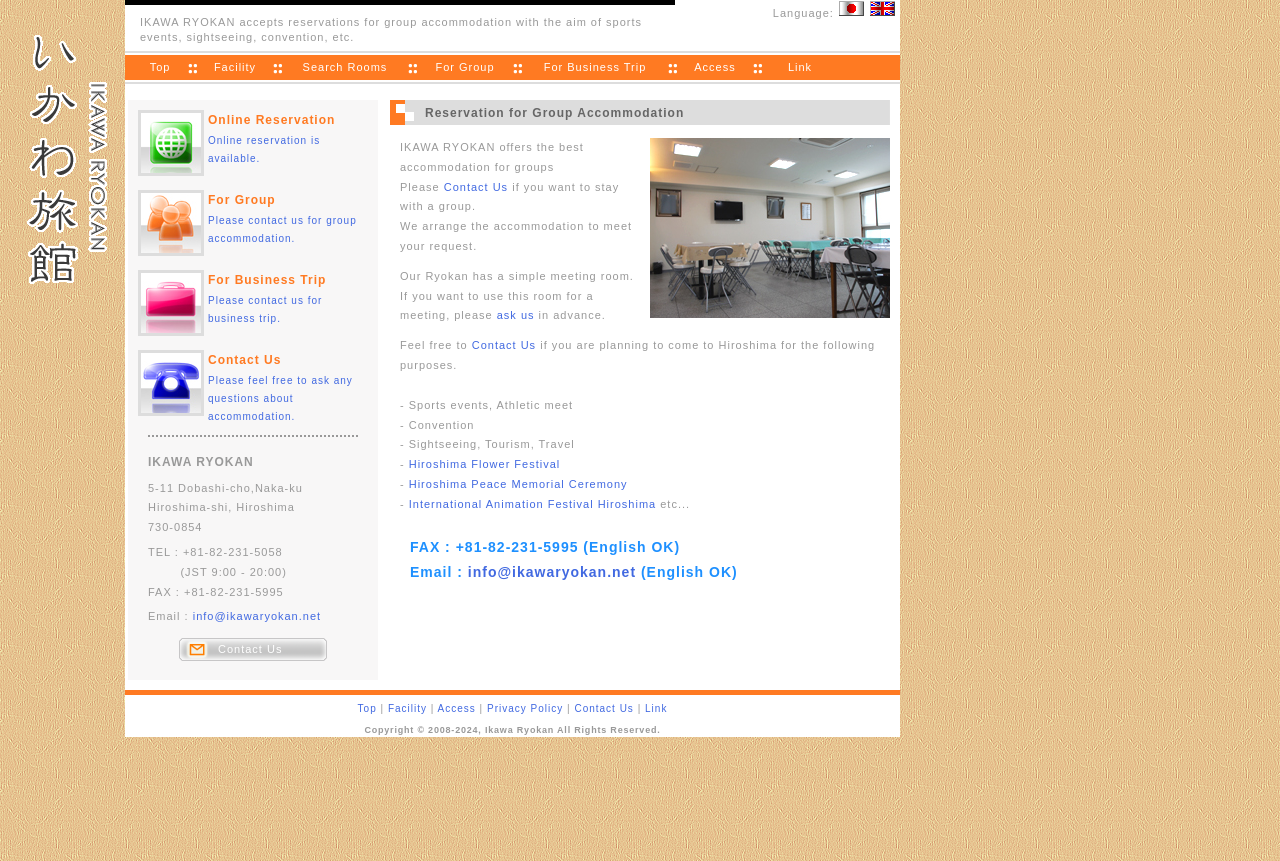Identify the bounding box of the UI element described as follows: "Q&A on Property Loans". Provide the coordinates as four float numbers in the range of 0 to 1 [left, top, right, bottom].

None